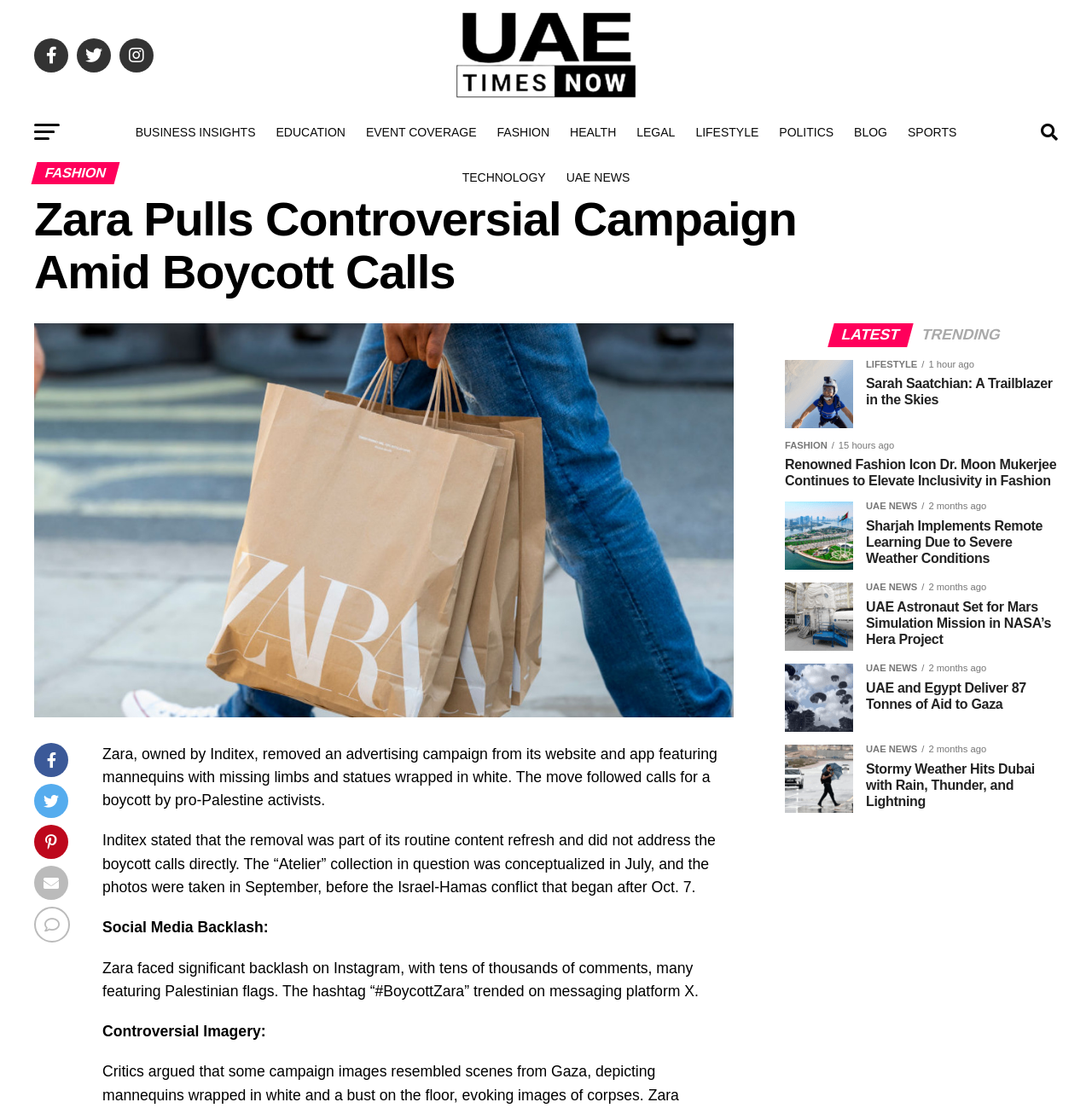Use a single word or phrase to answer the question: 
What is the name of the platform where the hashtag '#BoycottZara' trended?

X